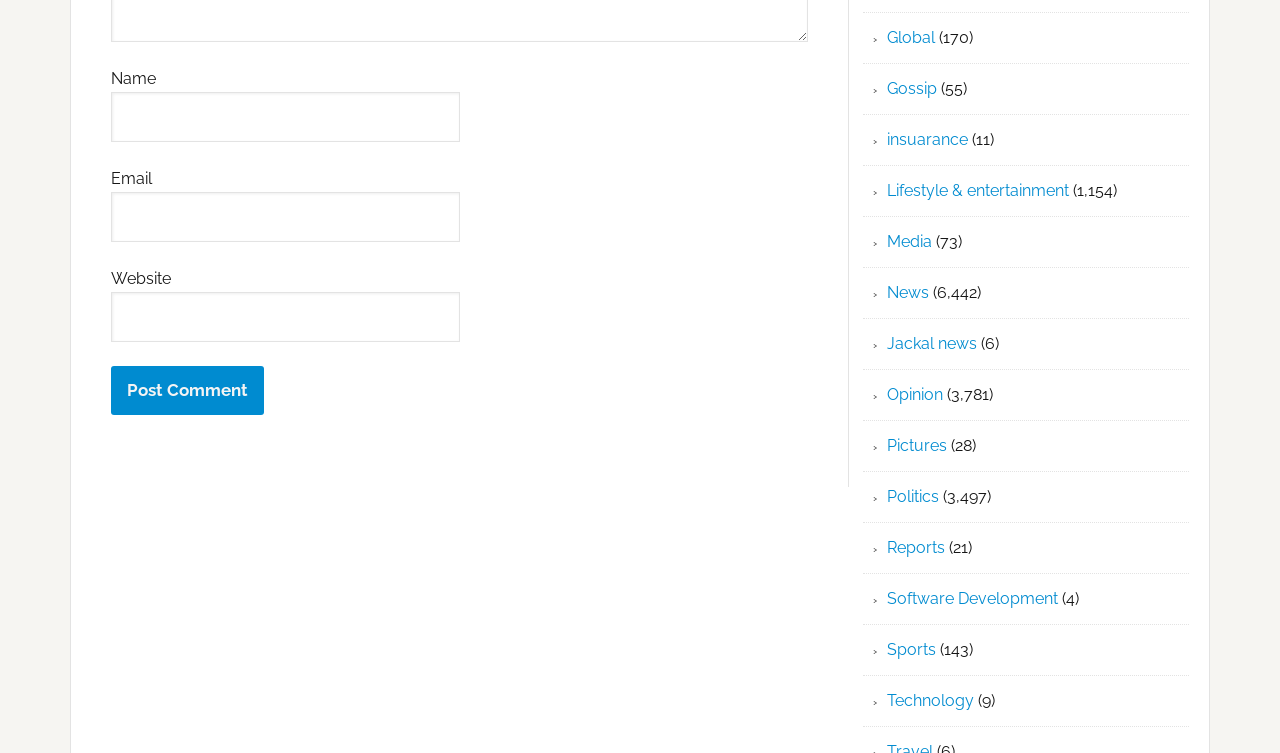What is the purpose of the button at the bottom? Examine the screenshot and reply using just one word or a brief phrase.

Post Comment